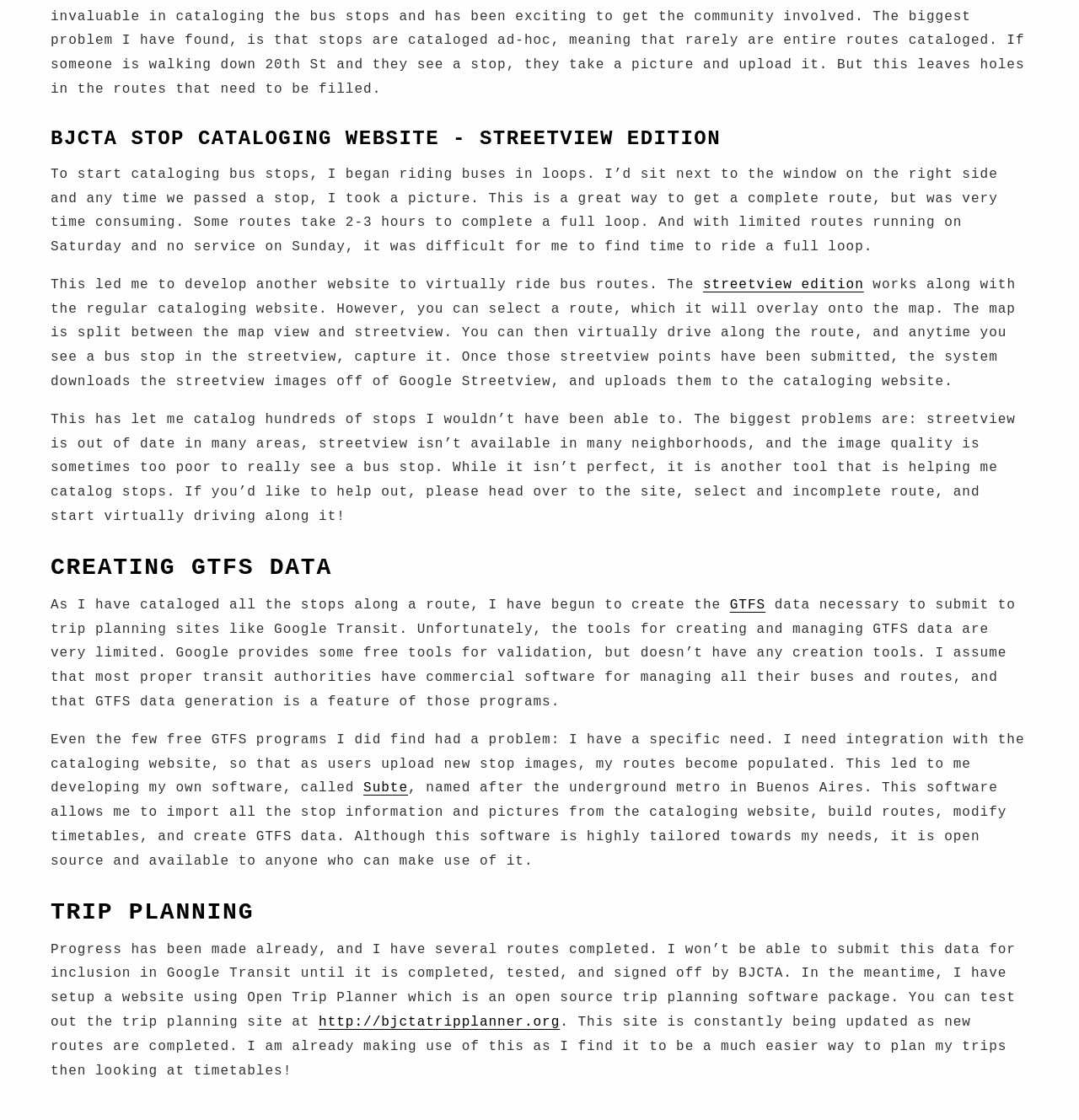Based on what you see in the screenshot, provide a thorough answer to this question: What is GTFS data used for?

The author creates GTFS data necessary to submit to trip planning sites like Google Transit. This data is used to provide transit information to users.